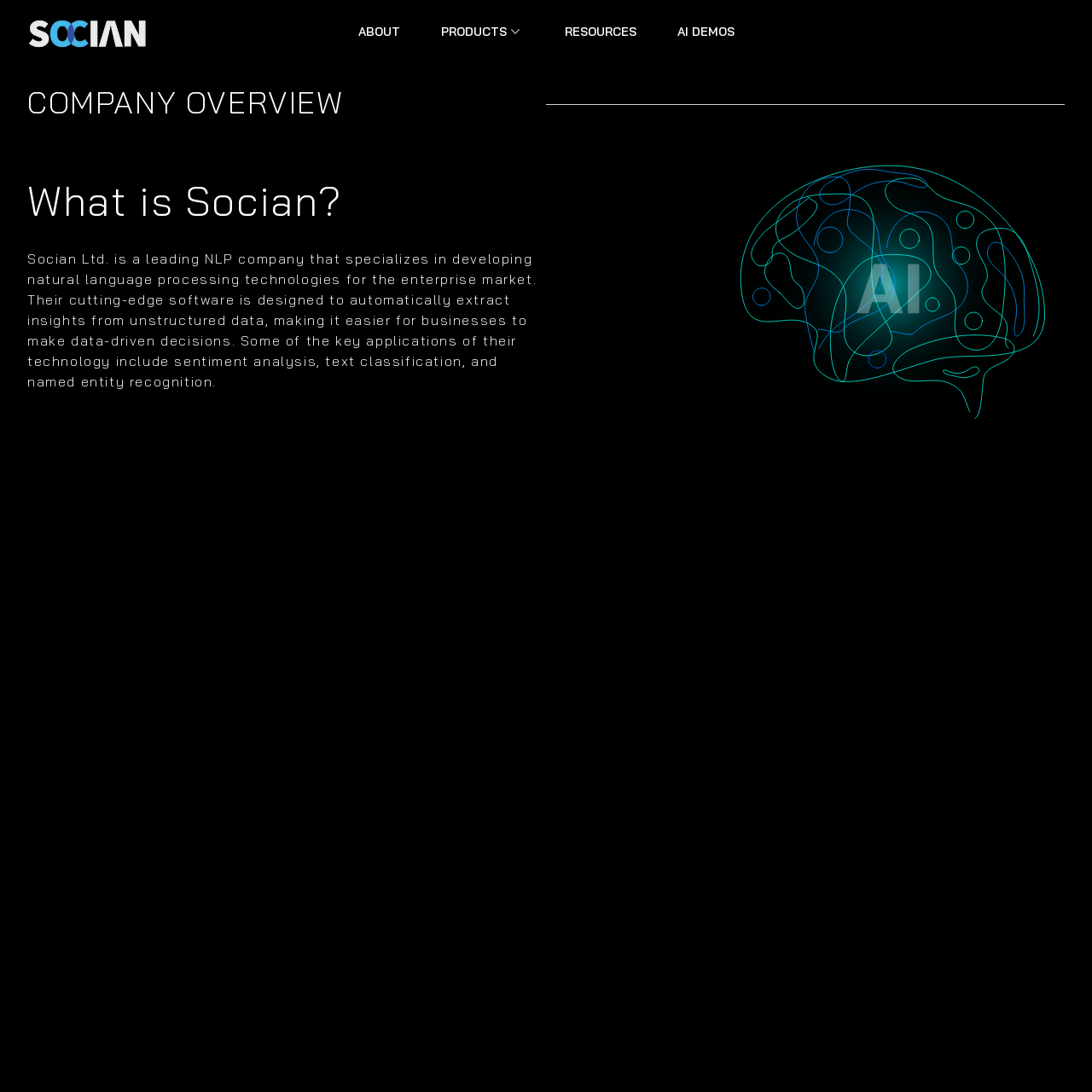Focus on the image outlined in red and offer a detailed answer to the question below, relying on the visual elements in the image:
What is the aesthetic of the logo design?

The logo is designed with a sleek and modern aesthetic, emphasizing the company's commitment to innovation in AI and reflecting its importance in the overall branding and communication strategy.